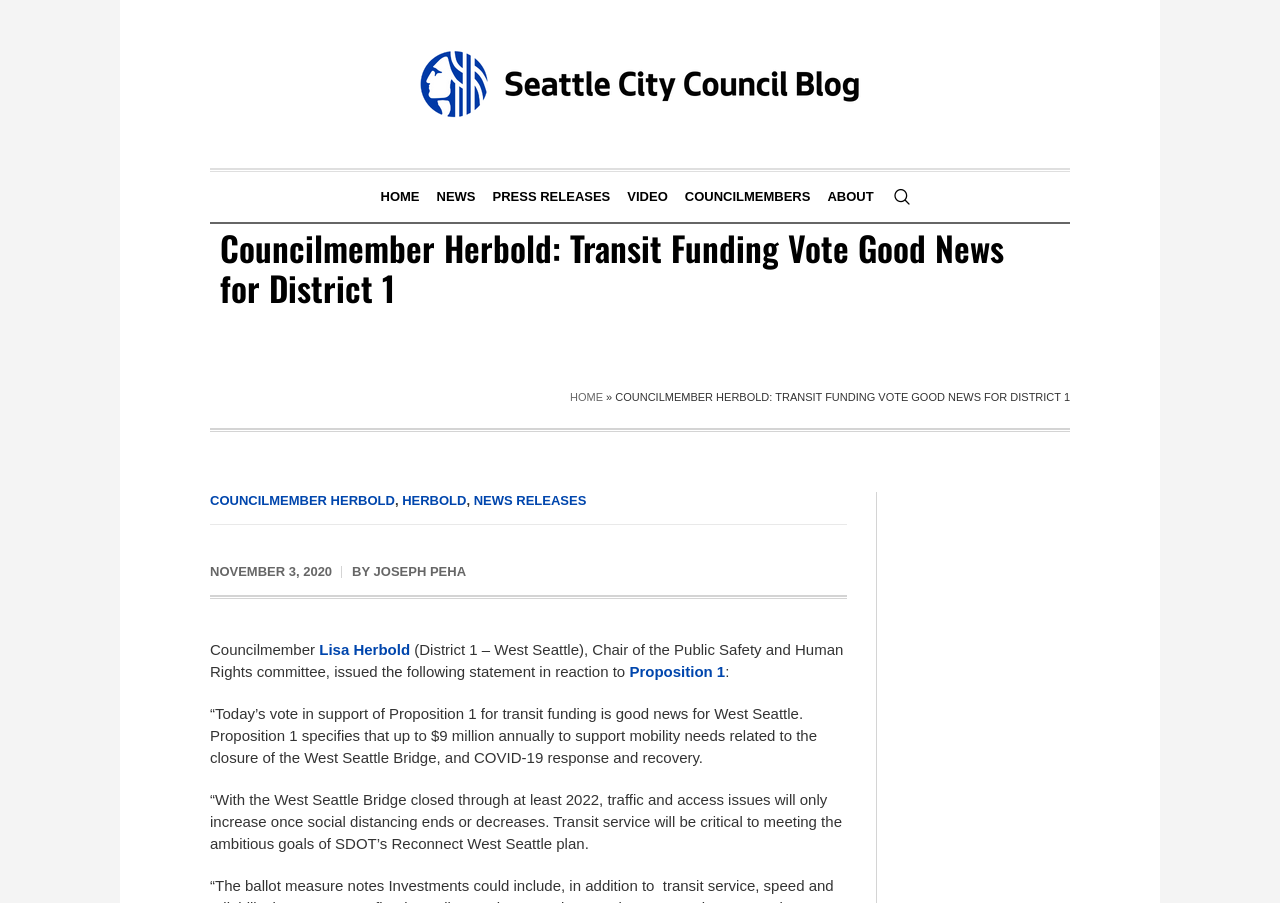Identify the bounding box coordinates of the specific part of the webpage to click to complete this instruction: "Click the HOME link".

[0.291, 0.19, 0.334, 0.246]